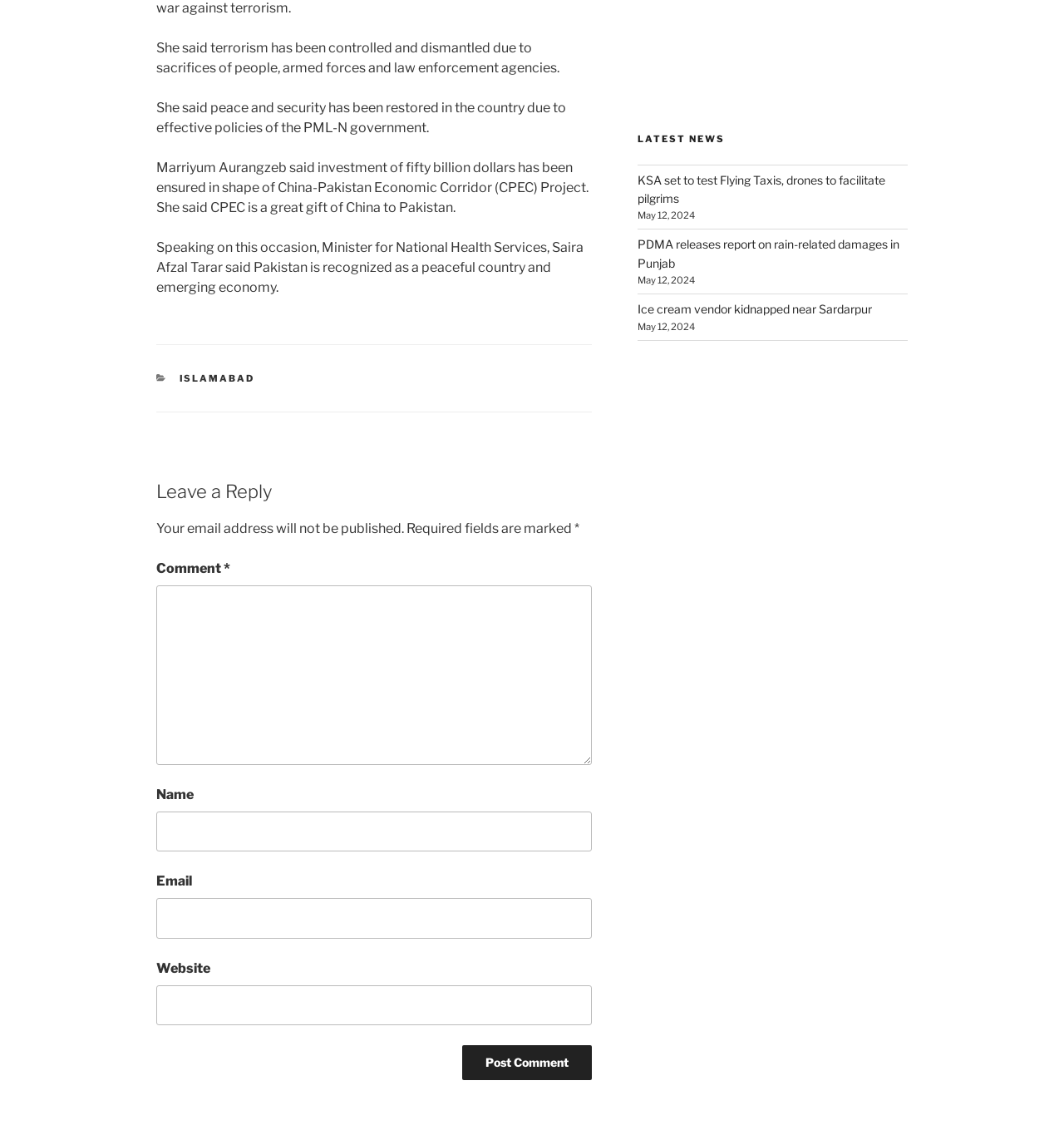Using the format (top-left x, top-left y, bottom-right x, bottom-right y), and given the element description, identify the bounding box coordinates within the screenshot: parent_node: Name name="author"

[0.147, 0.721, 0.556, 0.757]